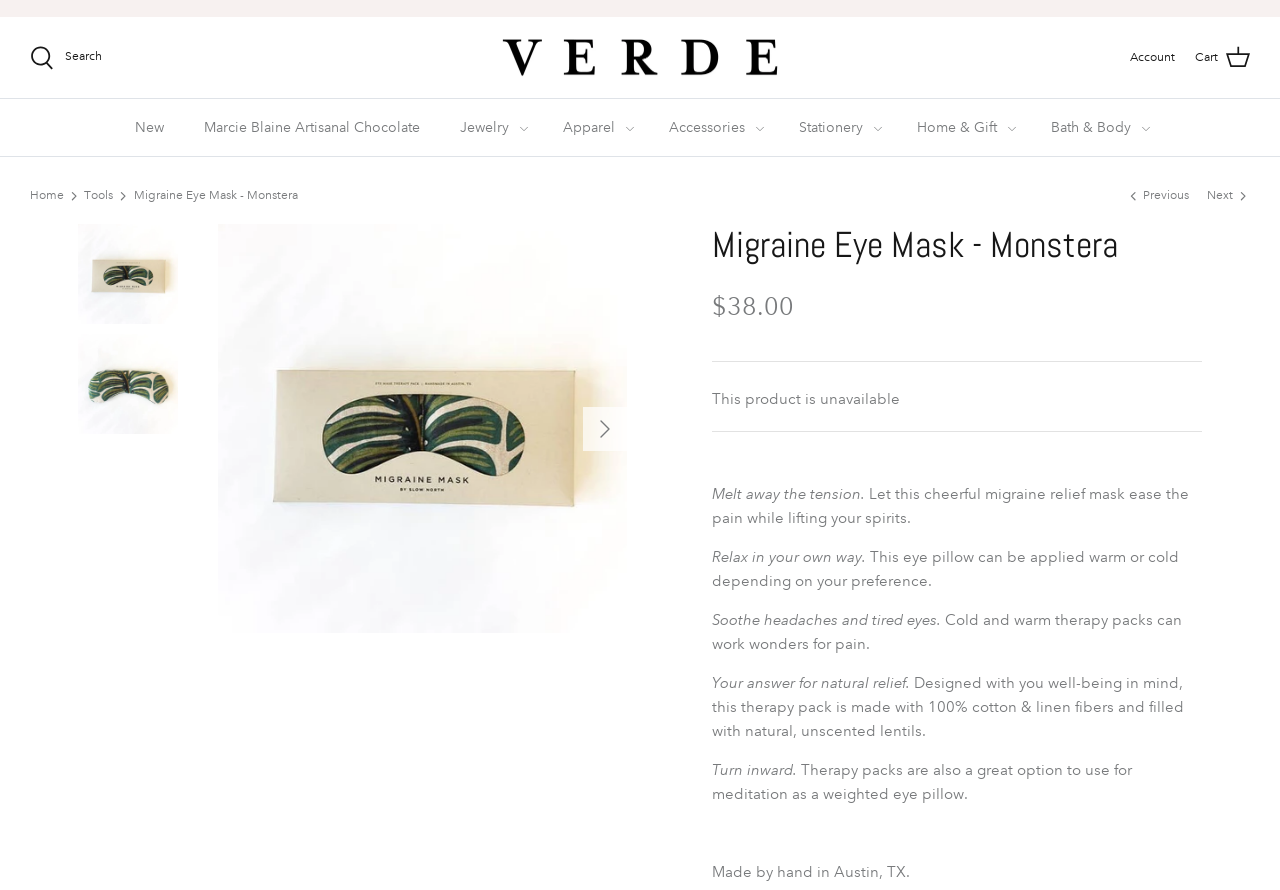What is the title or heading displayed on the webpage?

Migraine Eye Mask - Monstera